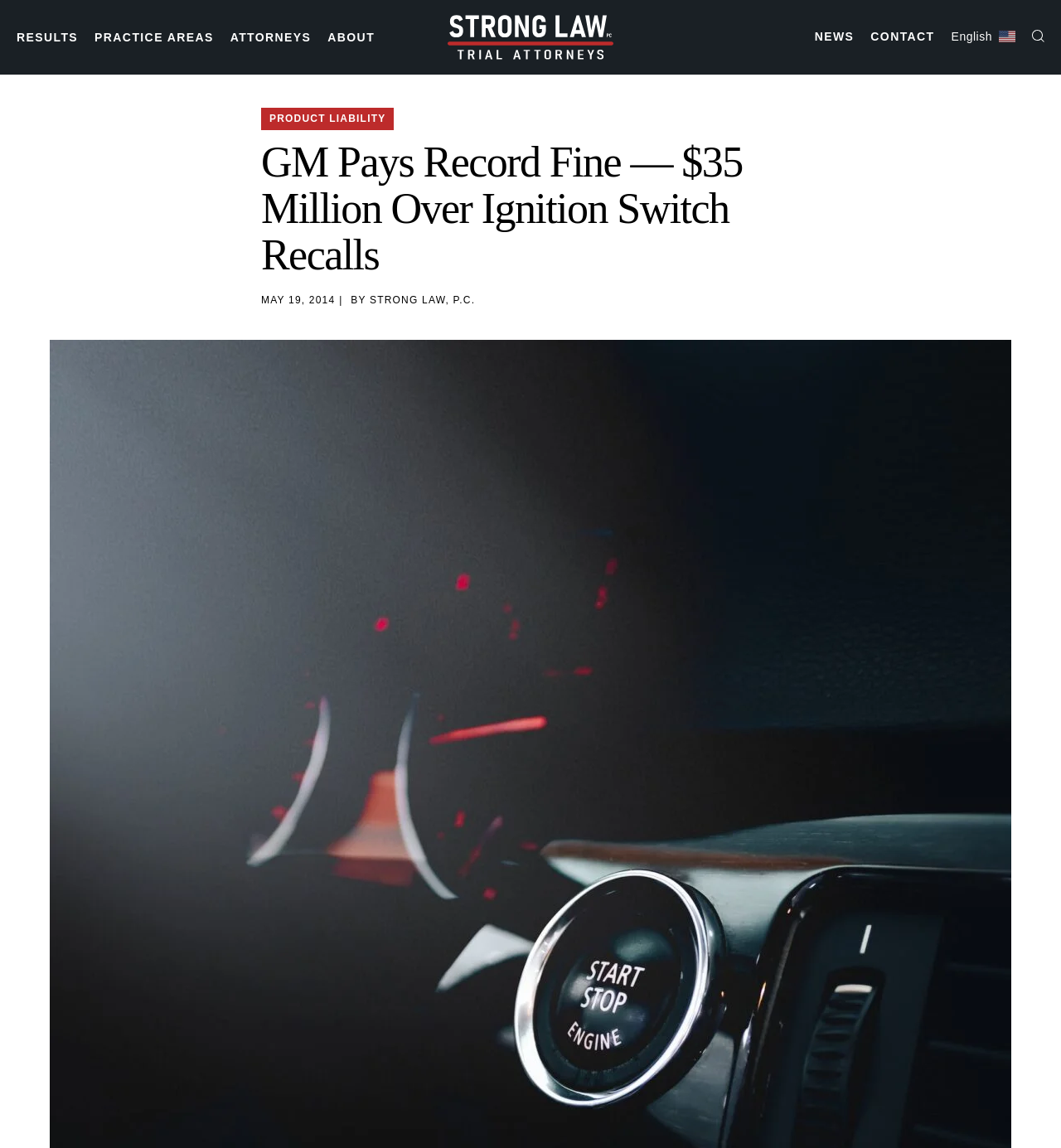What is the date of the article?
Observe the image and answer the question with a one-word or short phrase response.

MAY 19, 2014